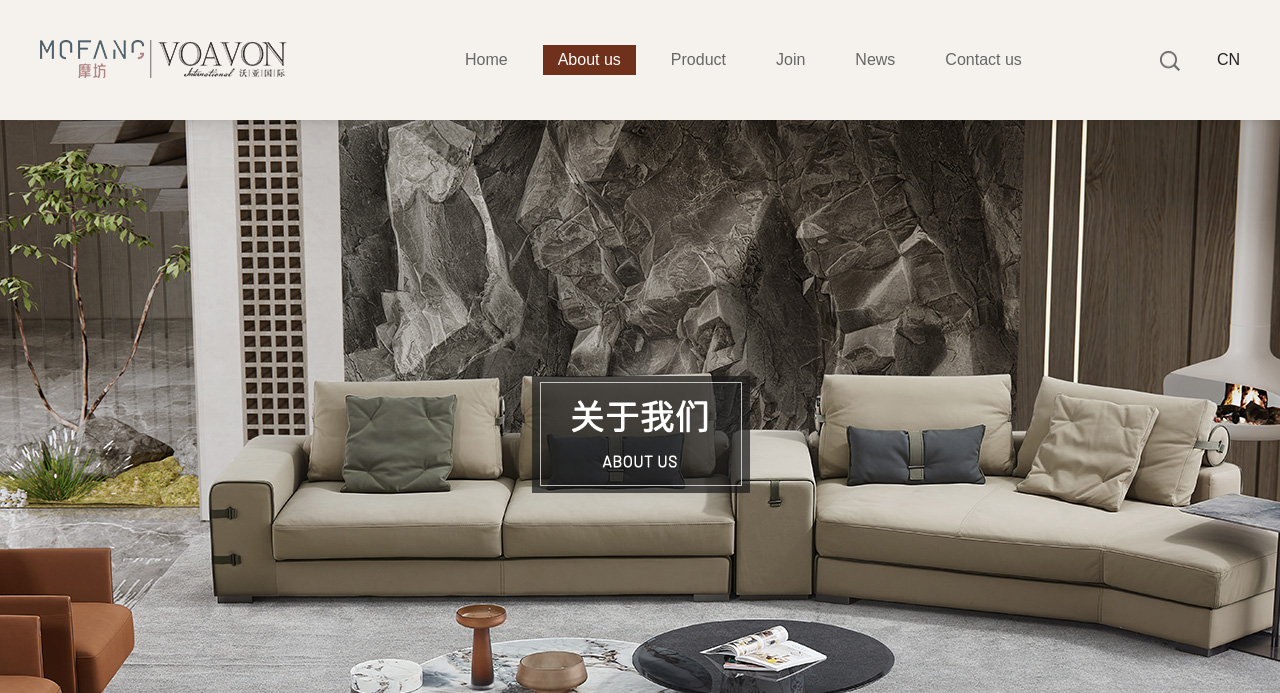Generate a comprehensive description of the webpage.

The webpage is about Foshan Daoshi Furniture Co., Ltd., a company located in Longjiang, Shunde, which is known as the capital of Chinese furniture materials and an important furniture manufacturing town in China.

At the top left of the page, there is a small image. Below it, there is a navigation menu with five headings: "Home", "About us", "Product", "Join", and "News", each with a corresponding link. These headings are aligned horizontally and take up the top portion of the page.

To the right of the navigation menu, there is another small image. Next to it, there is a link labeled "CN", which is likely a language selection option.

The overall layout of the page is simple and easy to navigate, with clear headings and concise text.